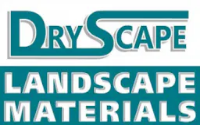Use one word or a short phrase to answer the question provided: 
What areas does DryScape serve?

Santa Rosa, Rohnert Park, Cotati, and Petaluma